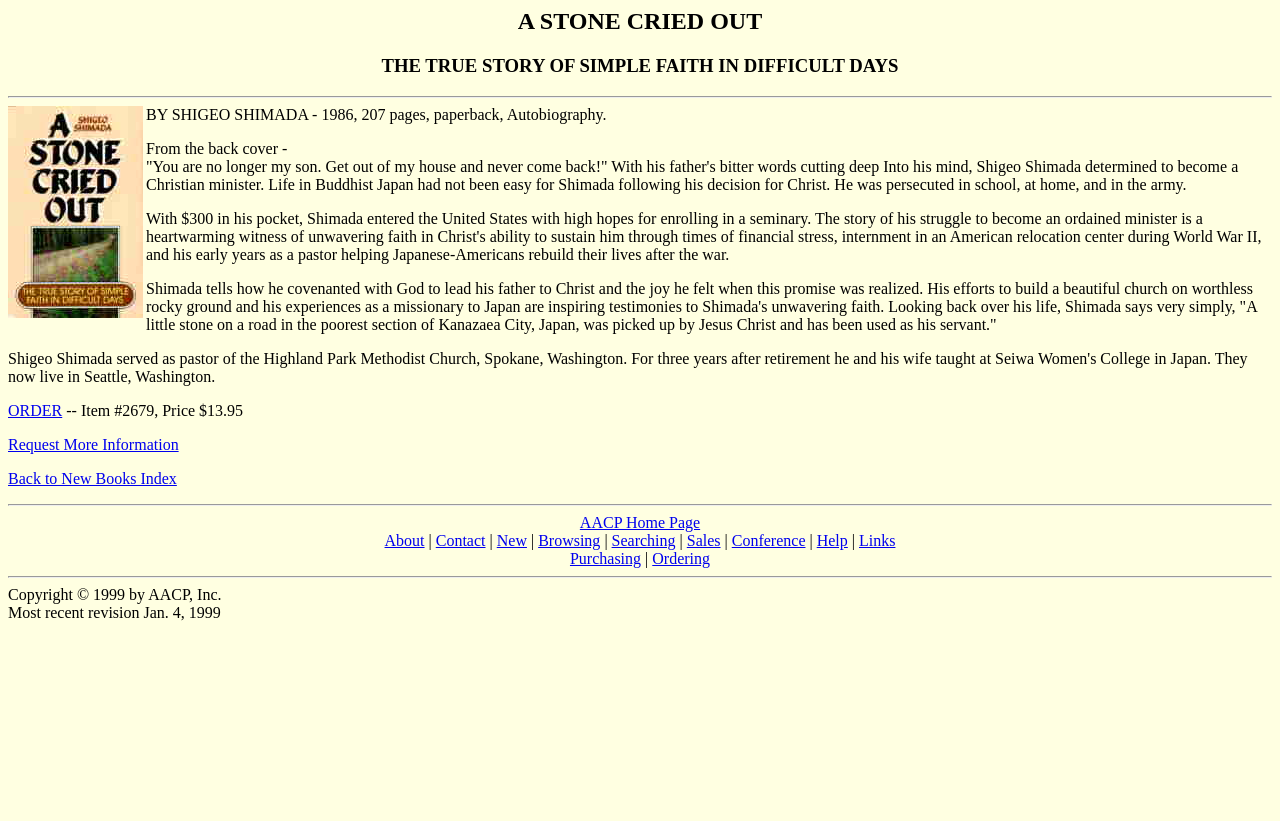Look at the image and write a detailed answer to the question: 
What is the theme of the book?

The theme of the book can be inferred from the book's description, which mentions the author's decision to become a Christian minister and his experiences as a missionary in Japan.